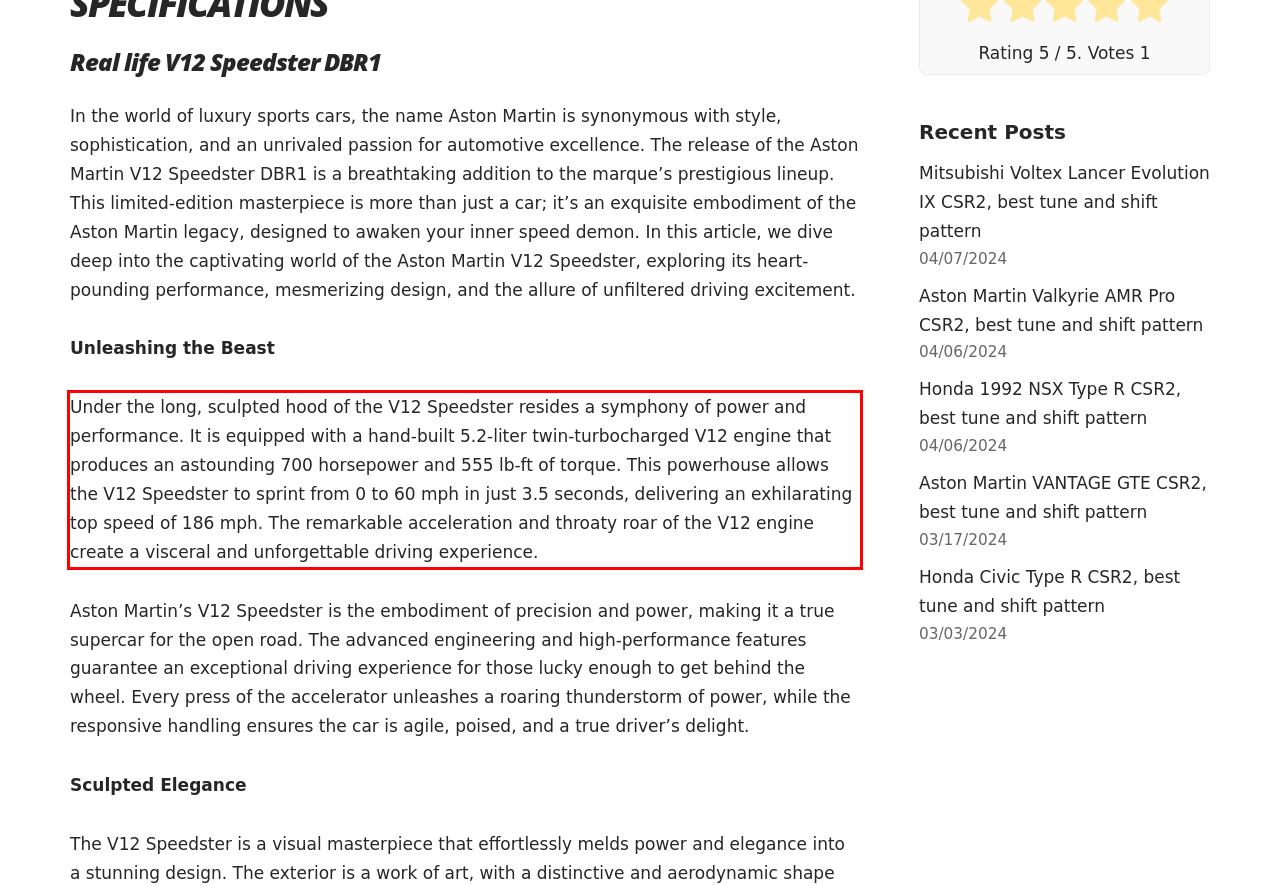Using the provided screenshot, read and generate the text content within the red-bordered area.

Under the long, sculpted hood of the V12 Speedster resides a symphony of power and performance. It is equipped with a hand-built 5.2-liter twin-turbocharged V12 engine that produces an astounding 700 horsepower and 555 lb-ft of torque. This powerhouse allows the V12 Speedster to sprint from 0 to 60 mph in just 3.5 seconds, delivering an exhilarating top speed of 186 mph. The remarkable acceleration and throaty roar of the V12 engine create a visceral and unforgettable driving experience.